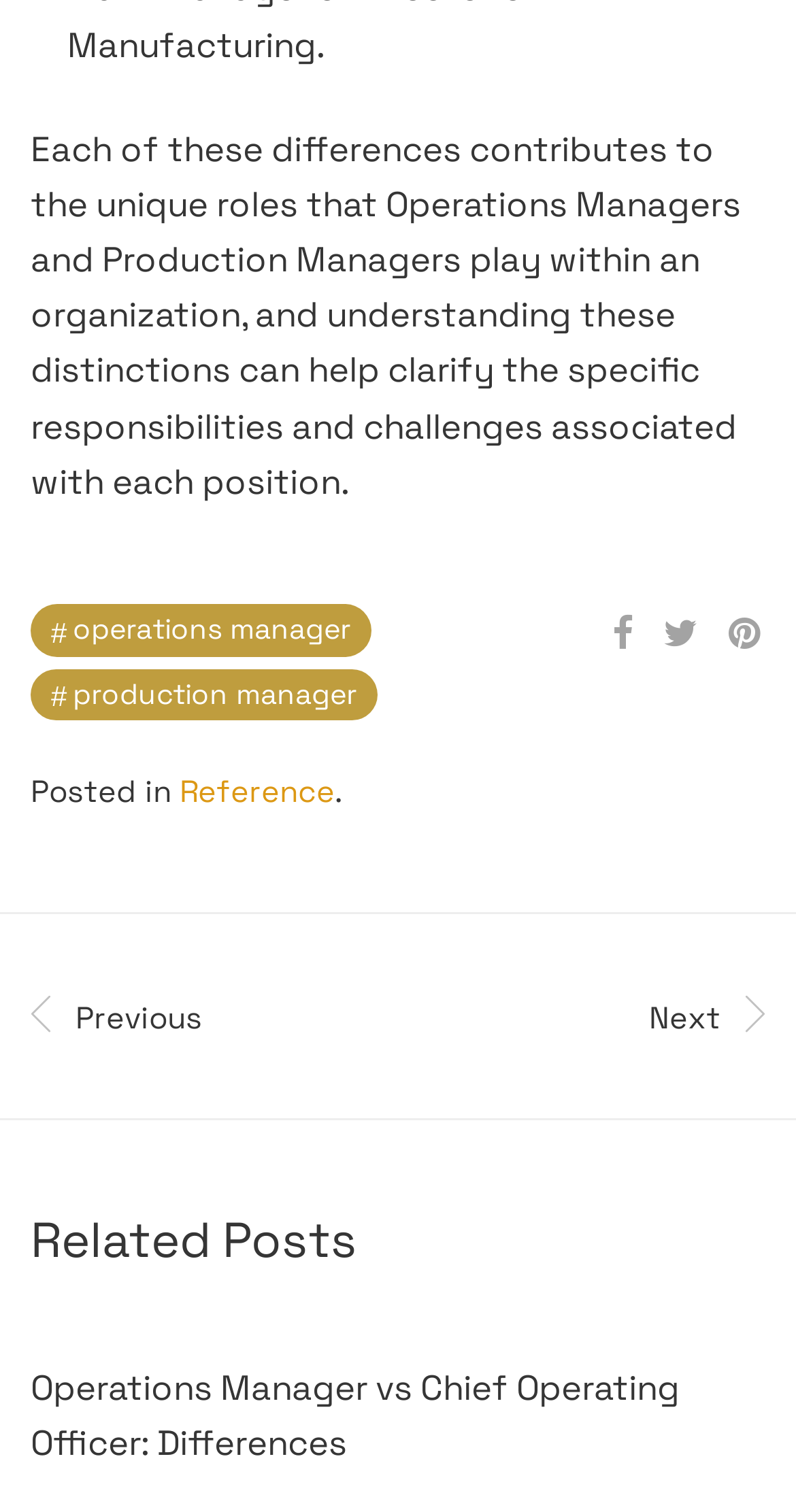Can you find the bounding box coordinates for the UI element given this description: "title="Pin on Pinterest""? Provide the coordinates as four float numbers between 0 and 1: [left, top, right, bottom].

[0.915, 0.407, 0.962, 0.434]